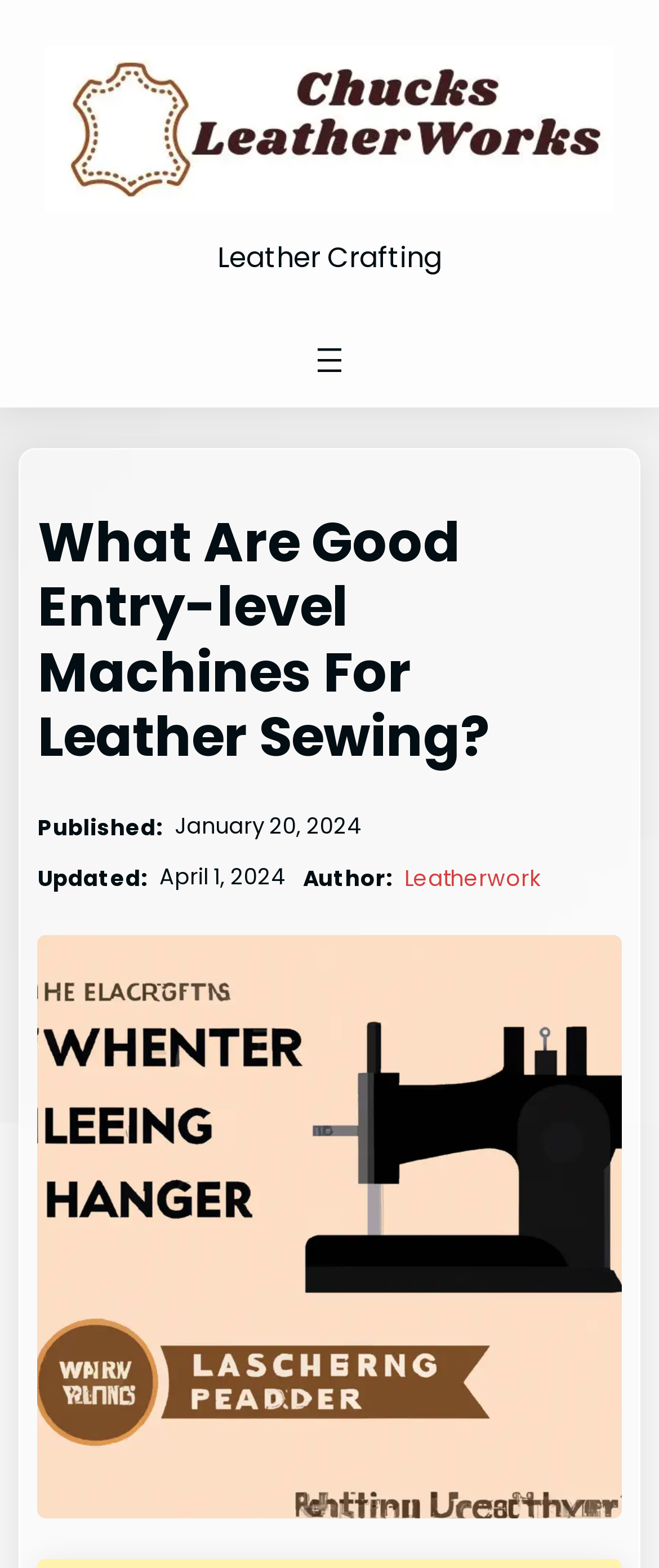Answer succinctly with a single word or phrase:
What is the topic of the webpage?

Leather sewing